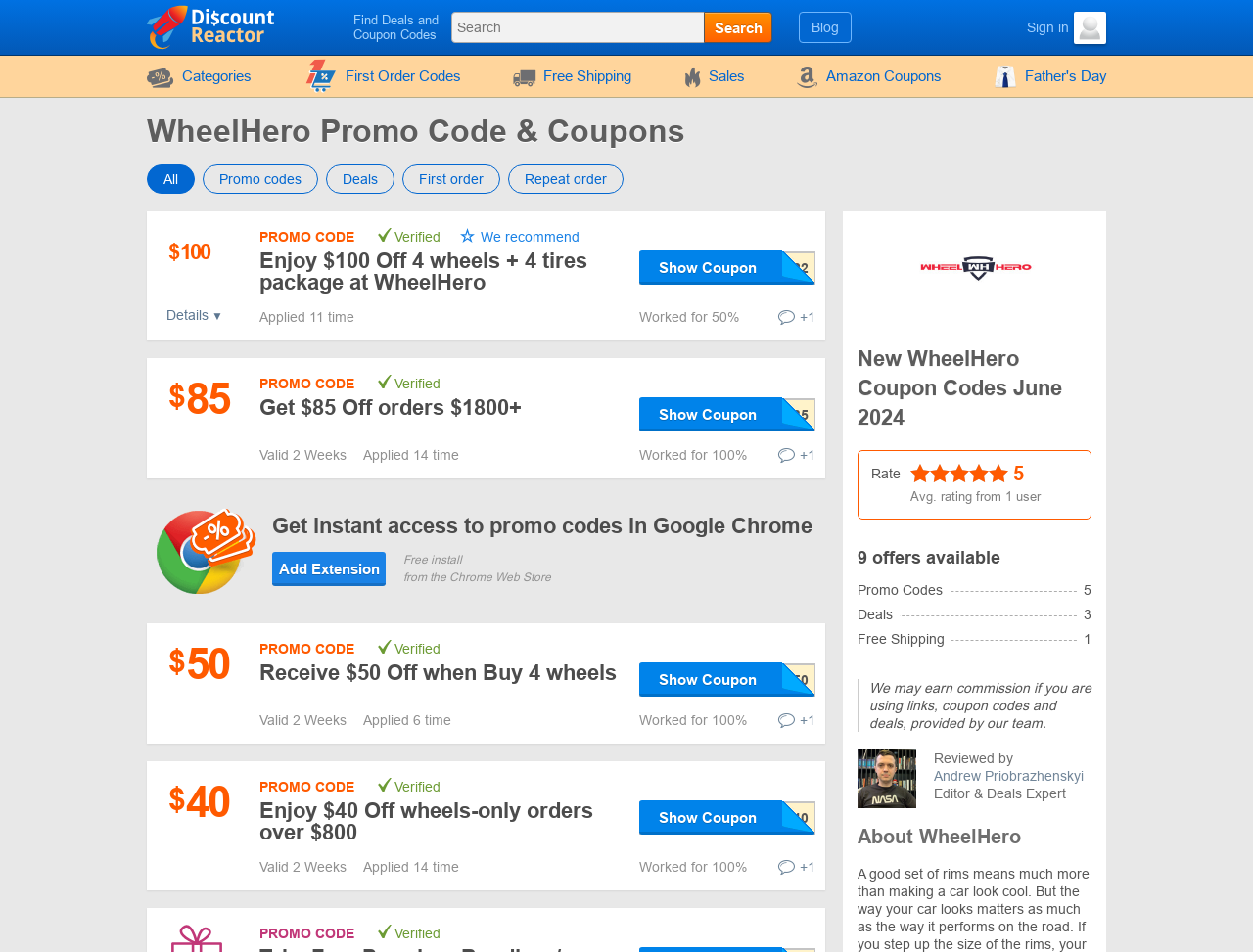Pinpoint the bounding box coordinates of the clickable element to carry out the following instruction: "Search for promo codes."

[0.36, 0.012, 0.563, 0.045]